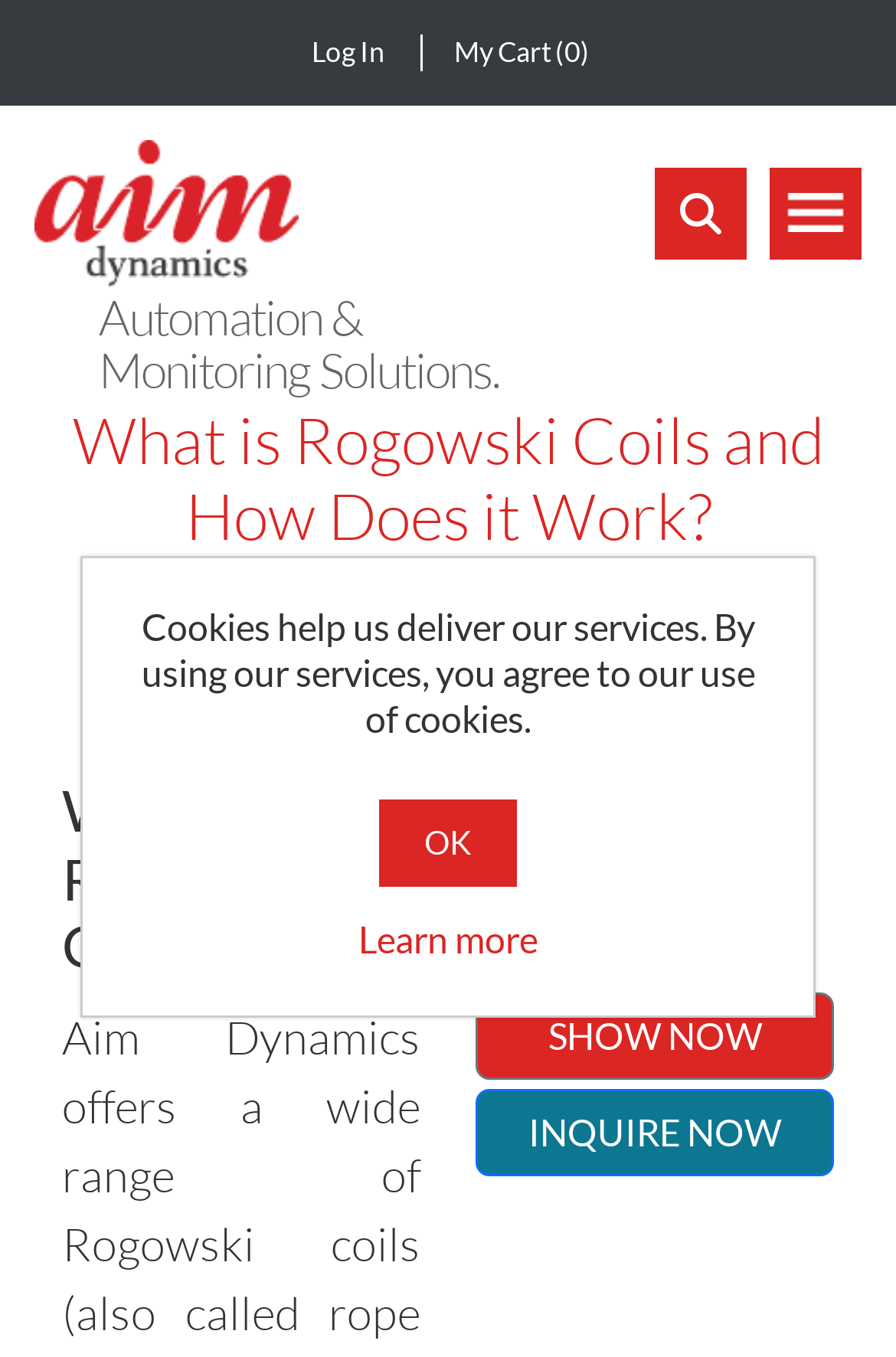How many buttons are there on the webpage? Based on the image, give a response in one word or a short phrase.

4